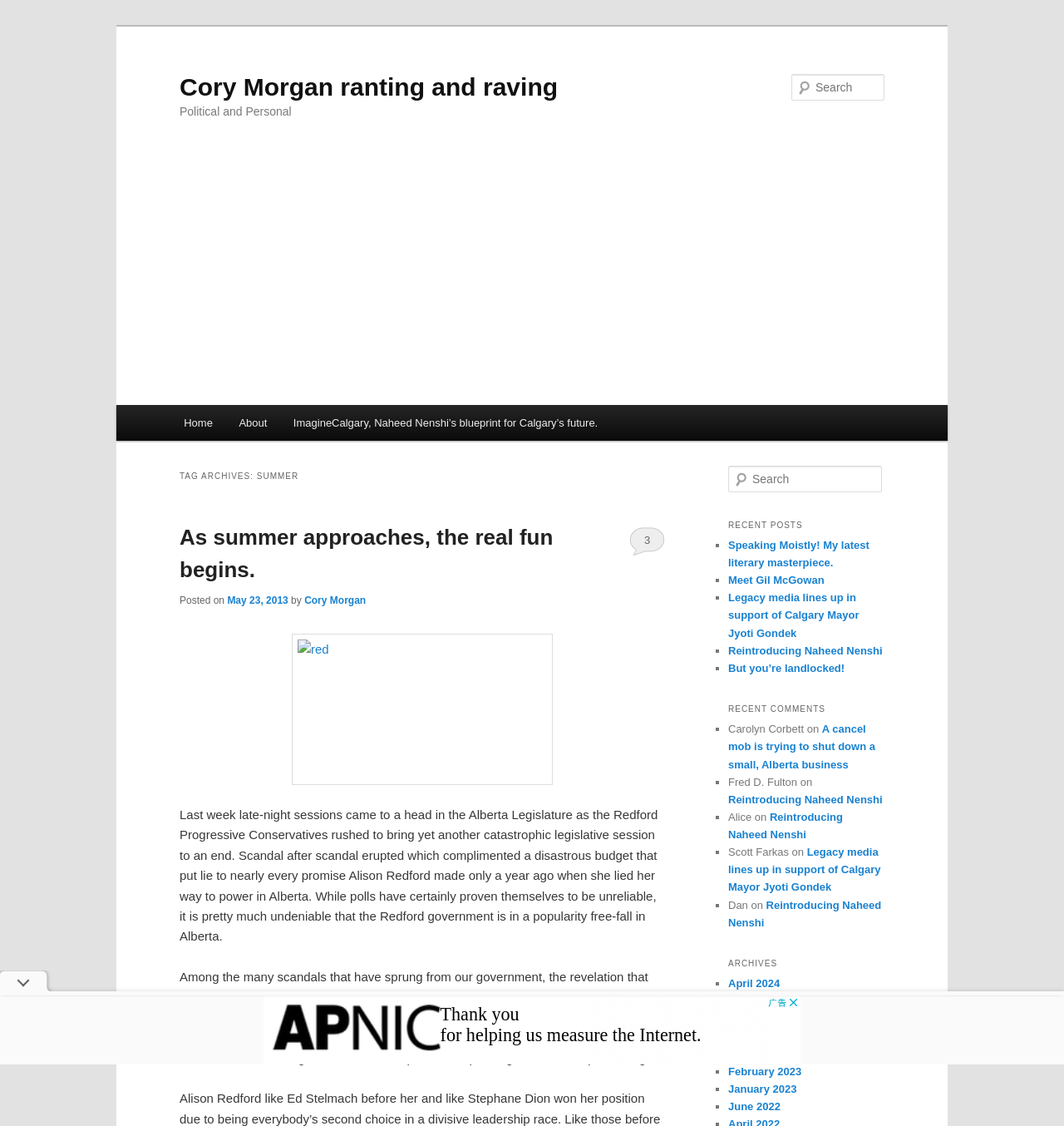Identify the bounding box coordinates for the region to click in order to carry out this instruction: "View recent posts". Provide the coordinates using four float numbers between 0 and 1, formatted as [left, top, right, bottom].

[0.684, 0.457, 0.831, 0.476]